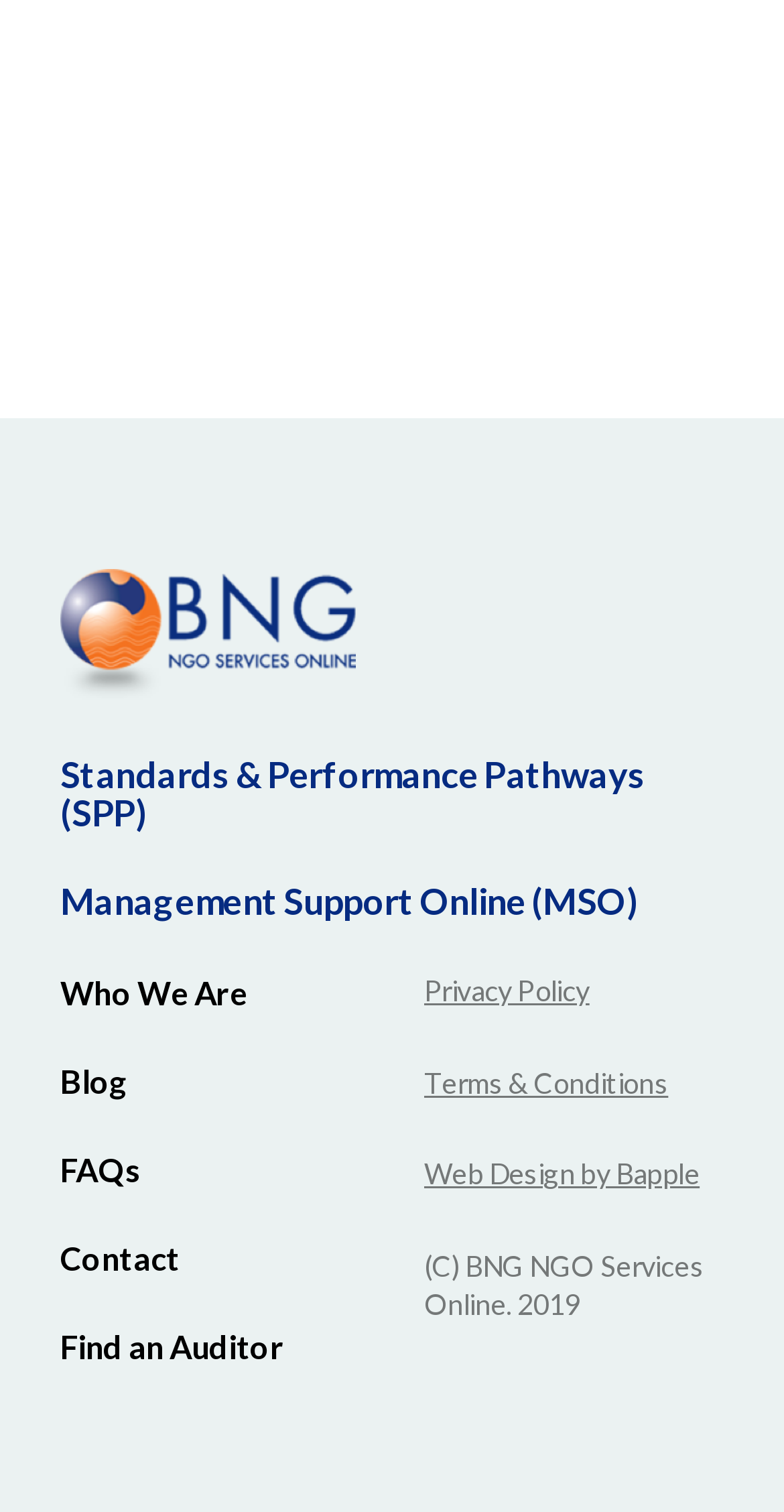Locate the bounding box coordinates of the clickable region to complete the following instruction: "Go to Standards & Performance Pathways."

[0.077, 0.497, 0.824, 0.552]